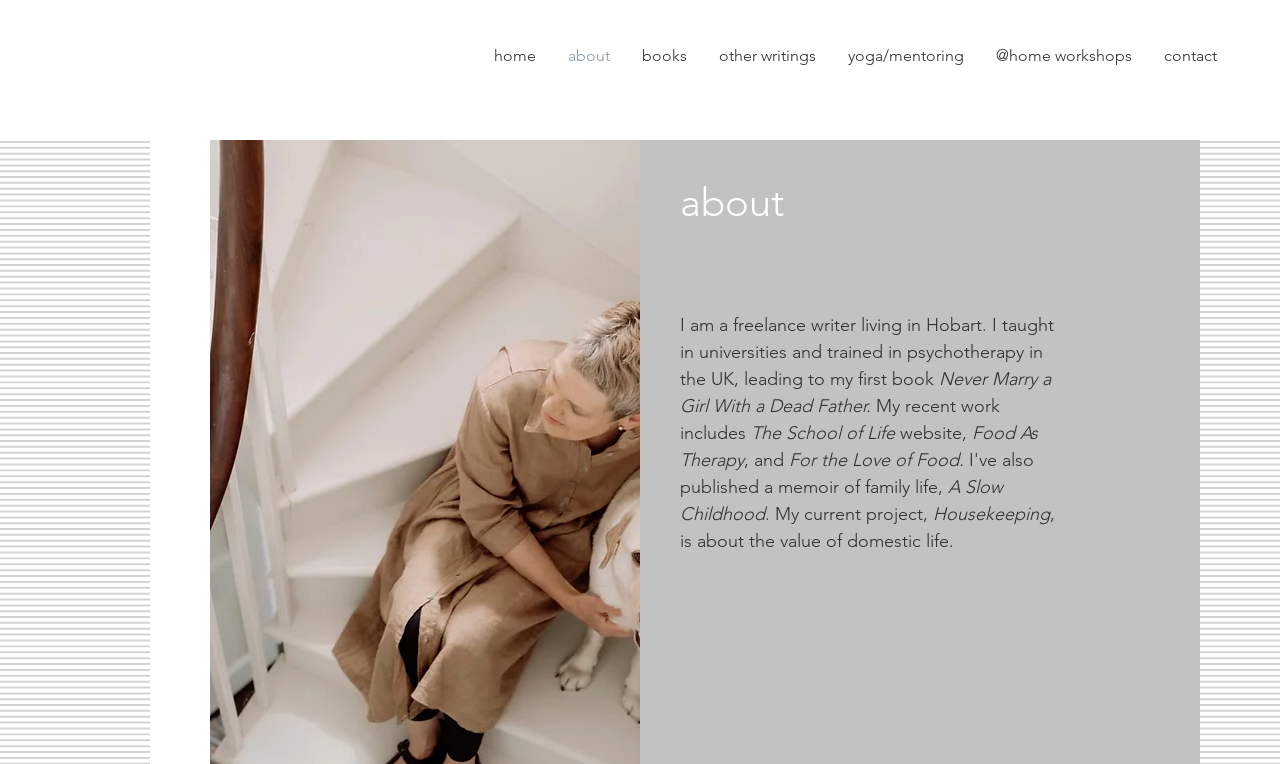Please specify the bounding box coordinates of the clickable section necessary to execute the following command: "read about Helen Hayward".

[0.531, 0.232, 0.694, 0.302]